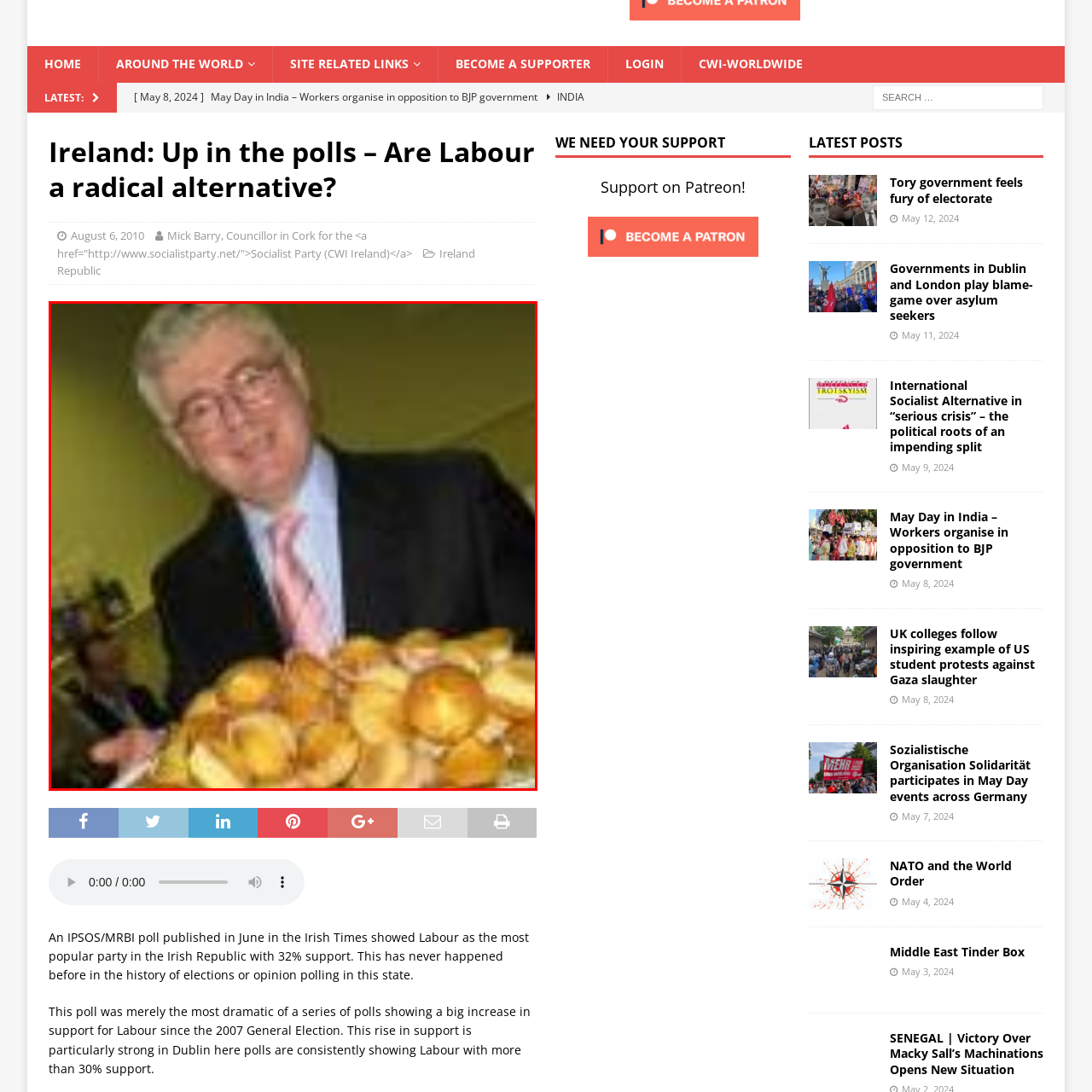What is the atmosphere in the background?
Check the image inside the red bounding box and provide your answer in a single word or short phrase.

Warm and friendly